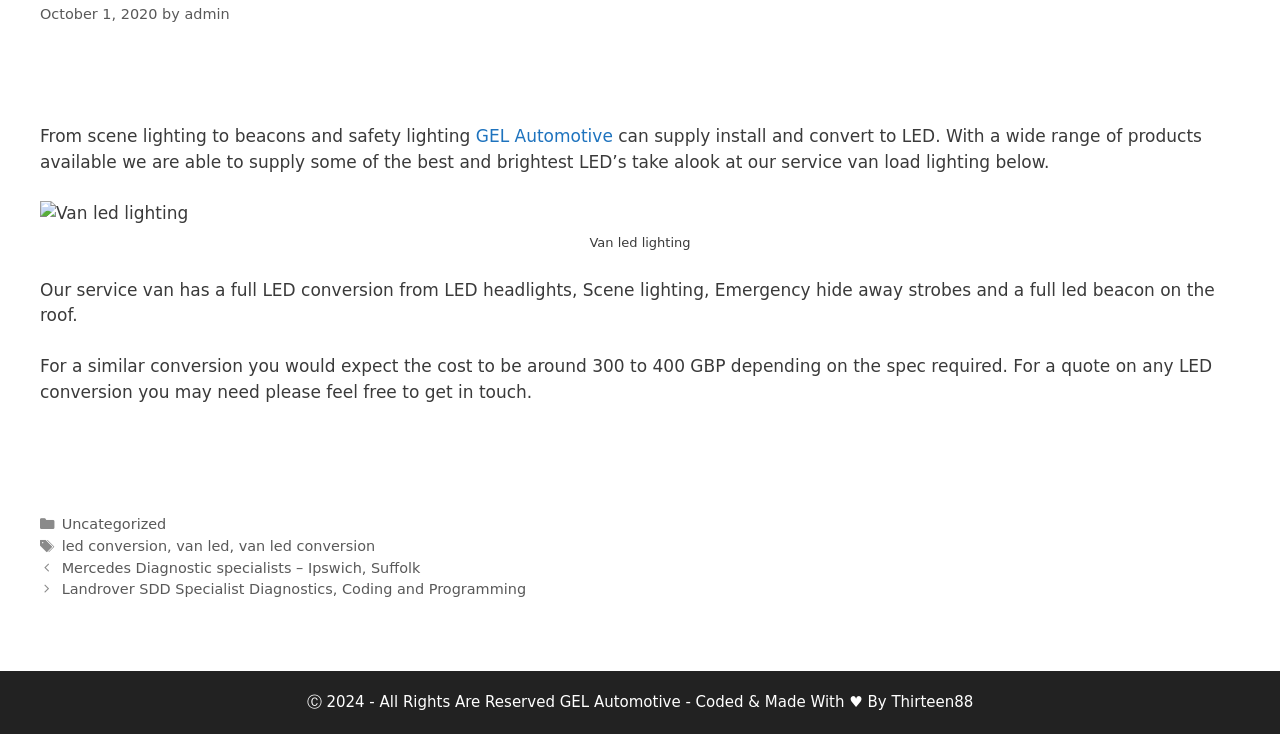Determine the bounding box coordinates of the clickable region to follow the instruction: "Get a quote for LED conversion by contacting admin".

[0.144, 0.008, 0.179, 0.03]